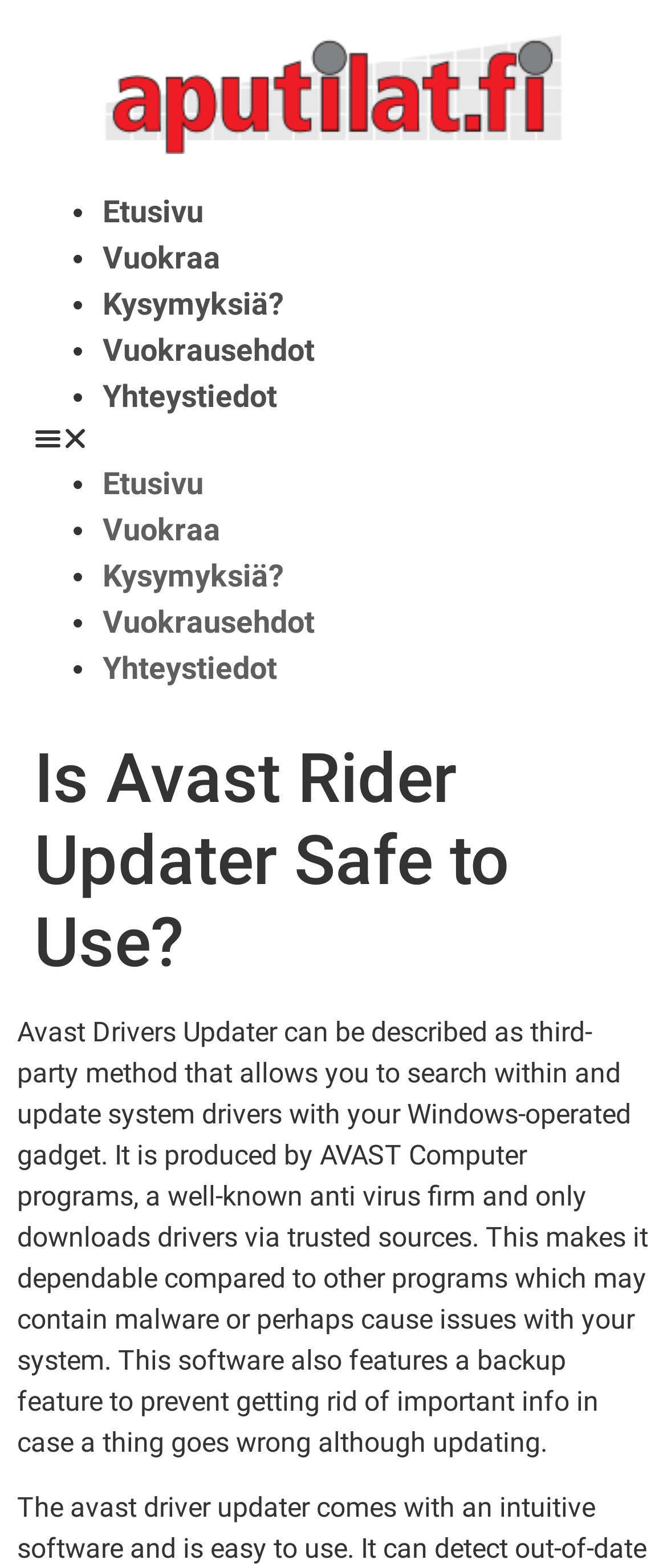Refer to the screenshot and answer the following question in detail:
Who produces Avast Driver Updater?

According to the text, Avast Driver Updater is produced by AVAST Computer programs, a well-known anti-virus firm.